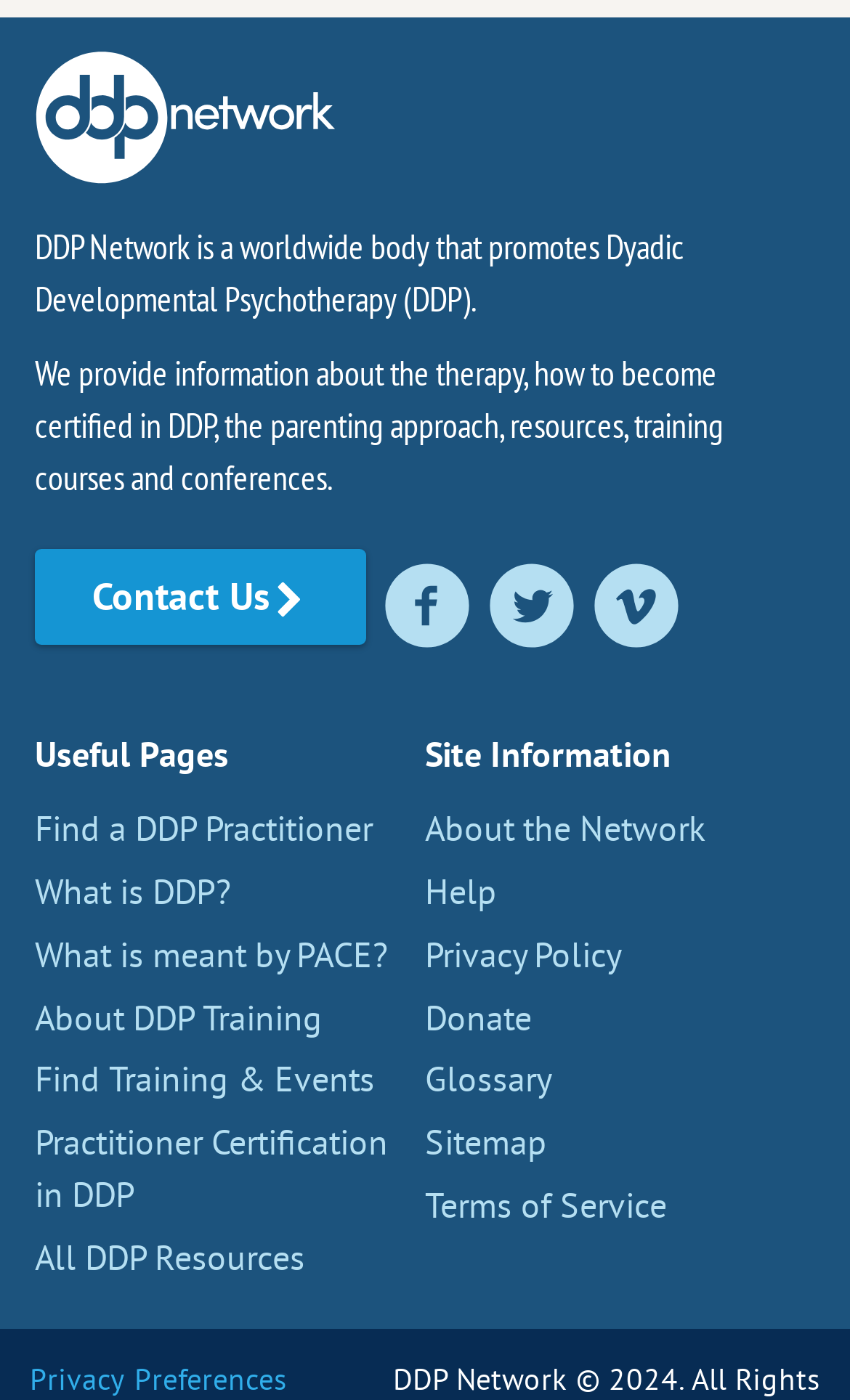Indicate the bounding box coordinates of the element that must be clicked to execute the instruction: "Go to 'Contact'". The coordinates should be given as four float numbers between 0 and 1, i.e., [left, top, right, bottom].

None